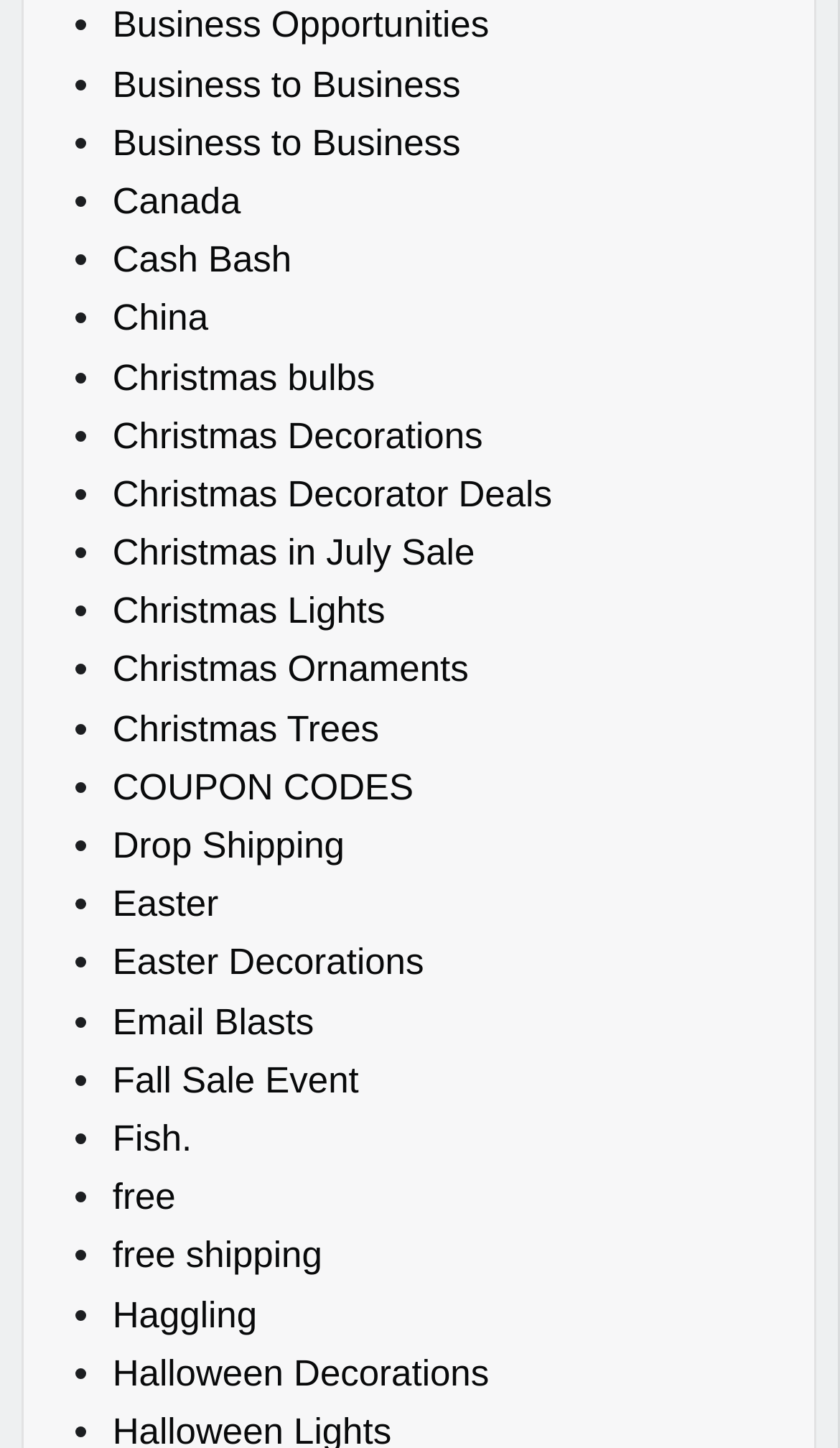Is there a link about free shipping?
Based on the image, give a one-word or short phrase answer.

Yes